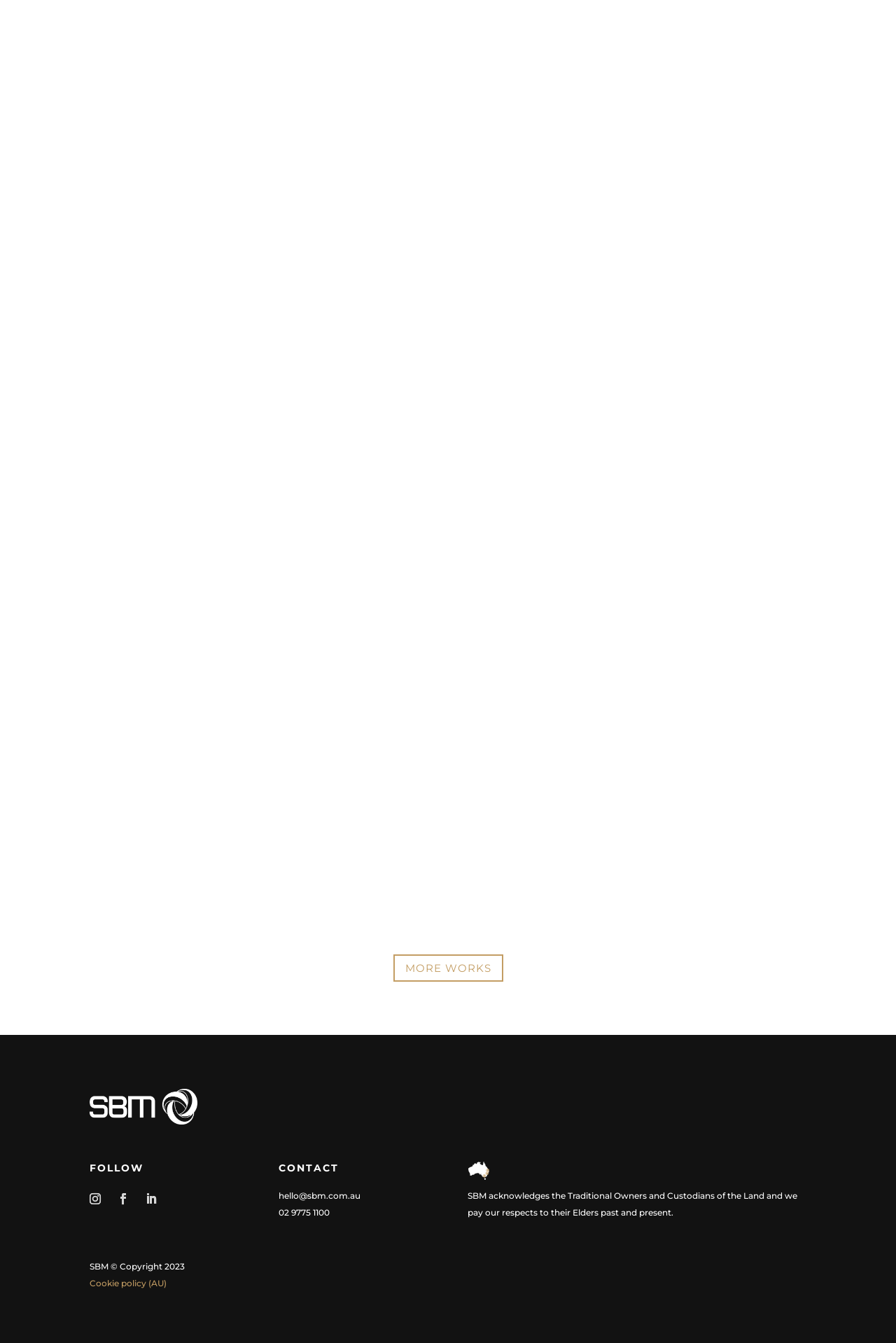Bounding box coordinates are specified in the format (top-left x, top-left y, bottom-right x, bottom-right y). All values are floating point numbers bounded between 0 and 1. Please provide the bounding box coordinate of the region this sentence describes: Follow

[0.156, 0.884, 0.181, 0.901]